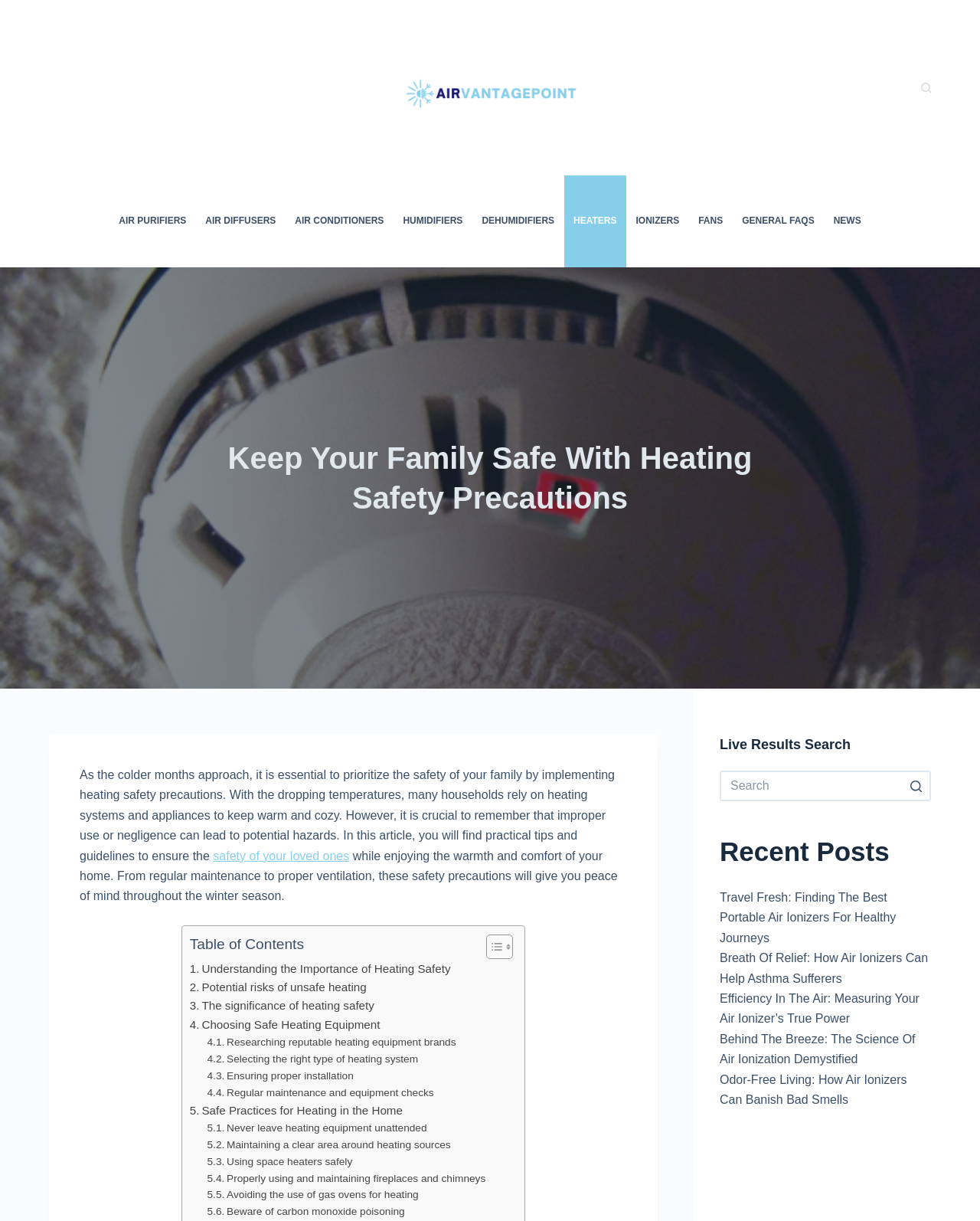Please pinpoint the bounding box coordinates for the region I should click to adhere to this instruction: "Click the 'airvantagepoint.com logo'".

[0.411, 0.0, 0.589, 0.144]